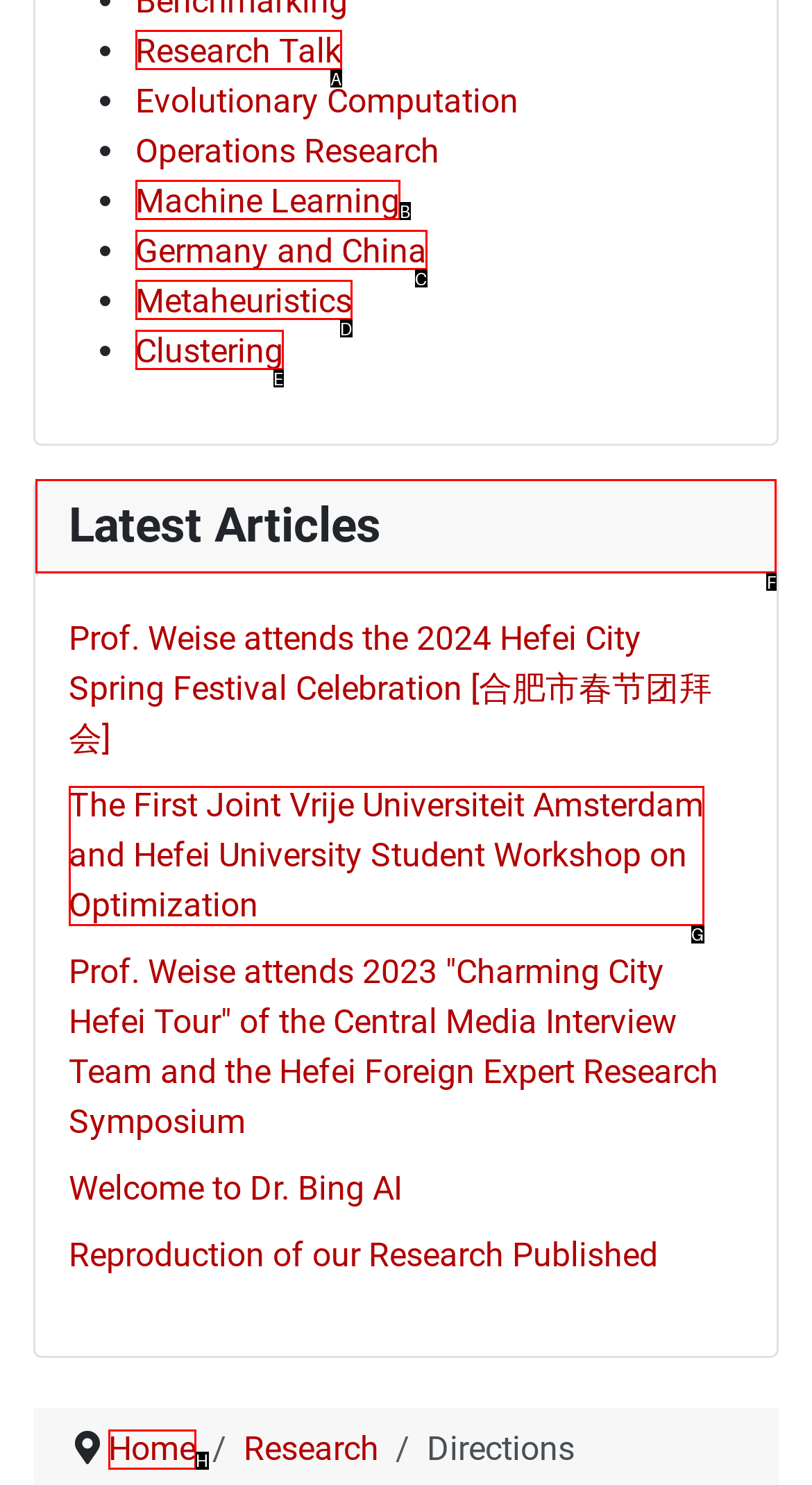Choose the letter of the option you need to click to View Latest Articles. Answer with the letter only.

F